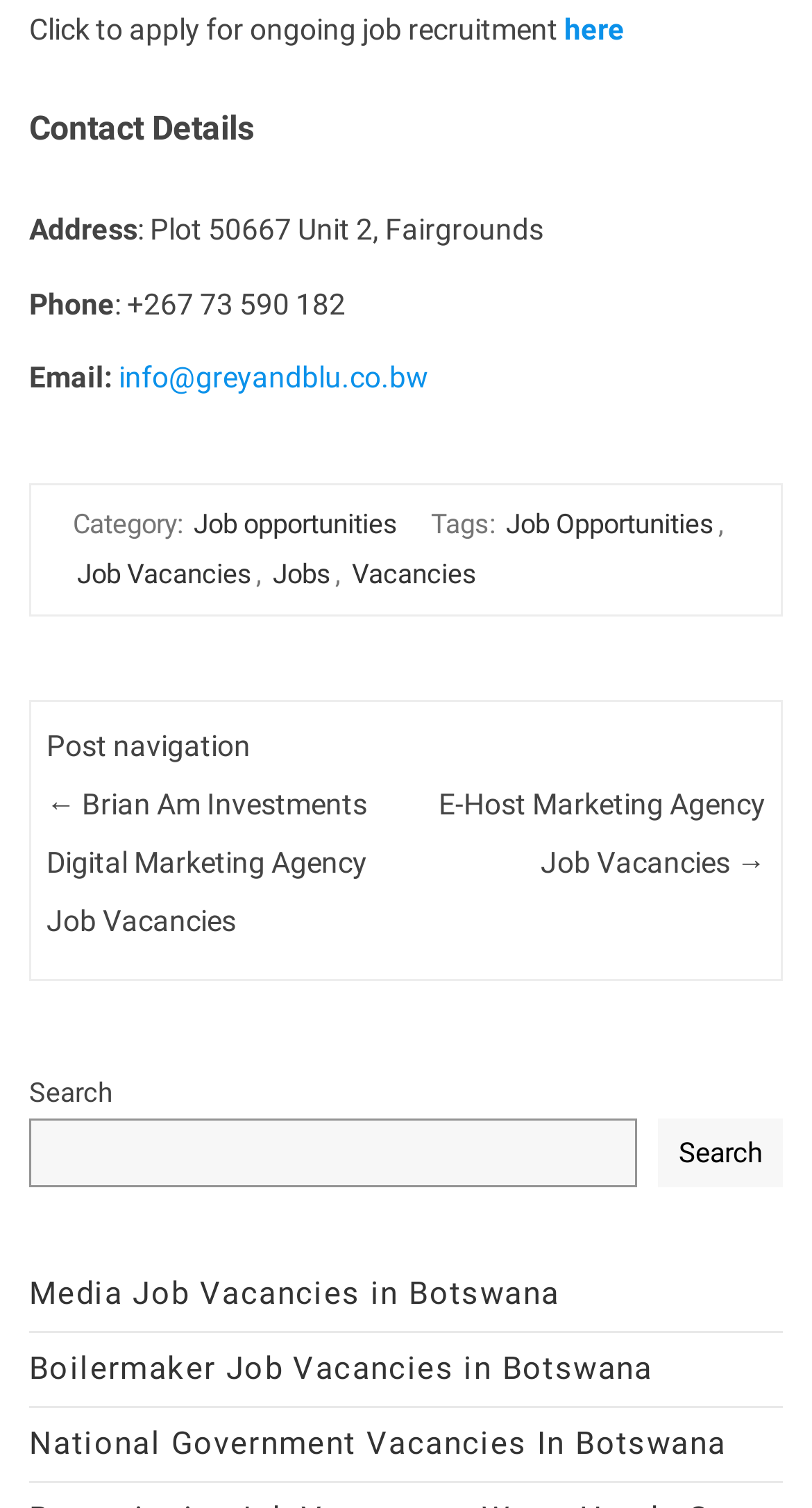What is the purpose of the 'Search' button?
From the image, provide a succinct answer in one word or a short phrase.

To search for job vacancies